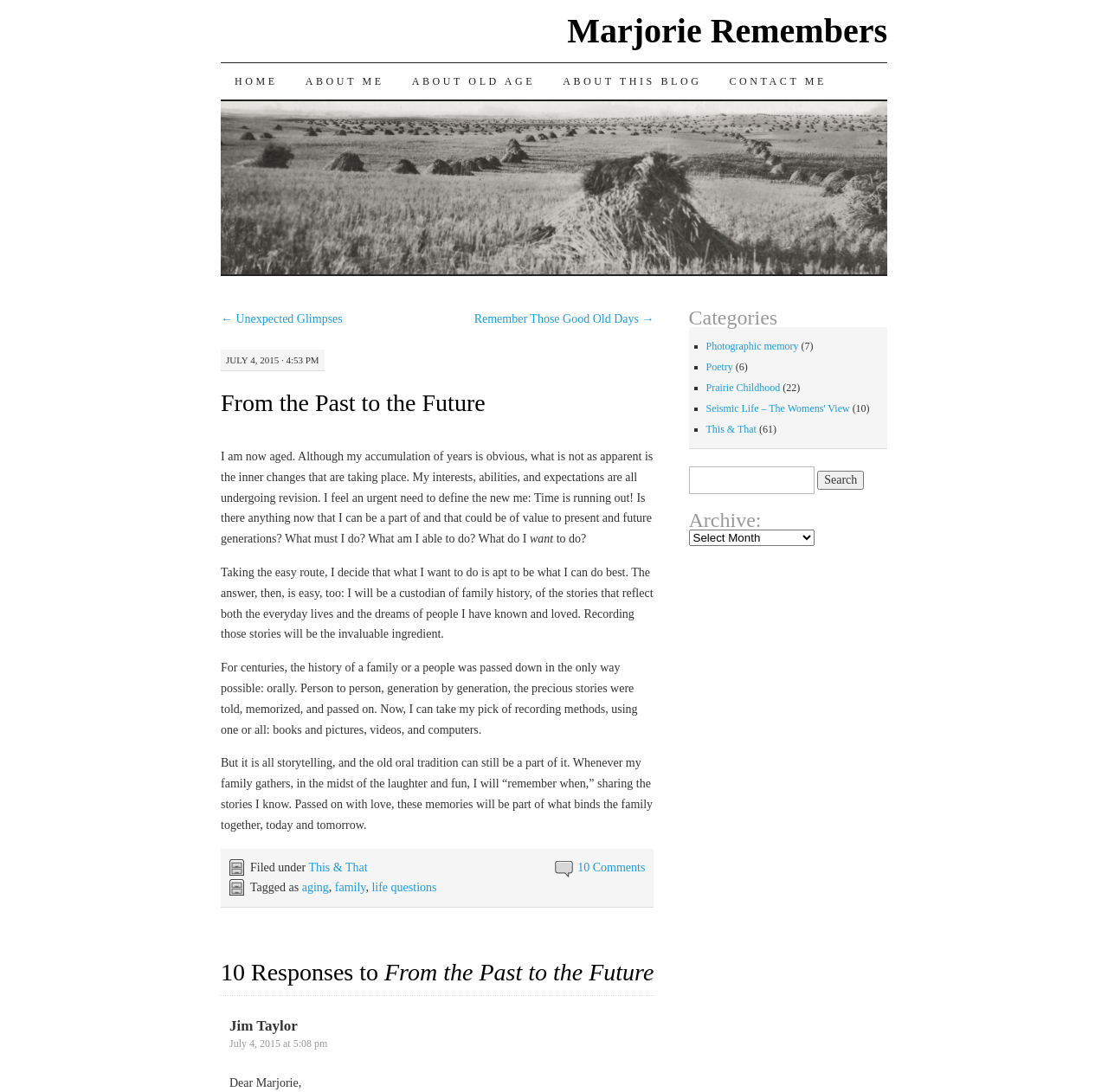Provide a brief response to the question below using a single word or phrase: 
What is the category of the blog post 'Prairie Childhood'?

This & That